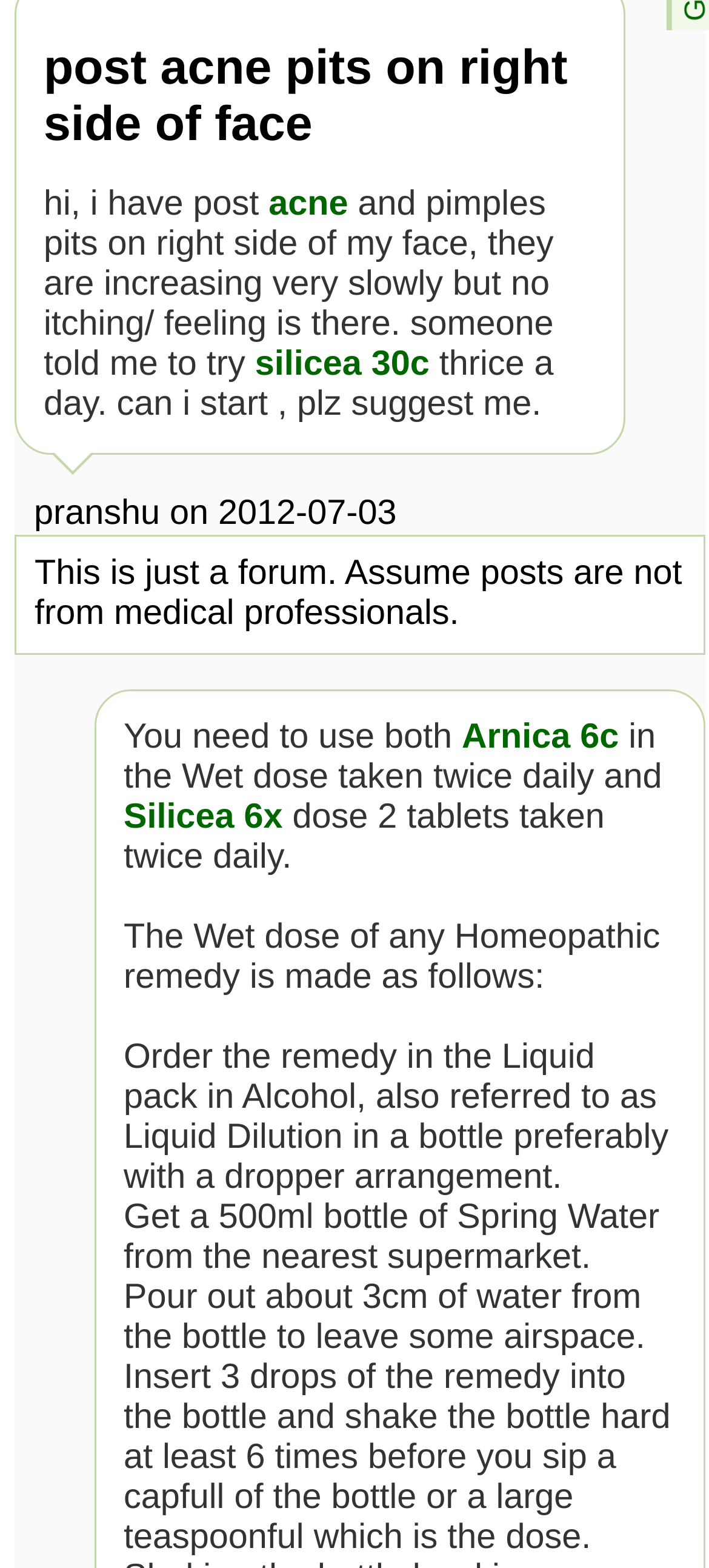Locate the bounding box of the UI element with the following description: "April 14, 2023".

None